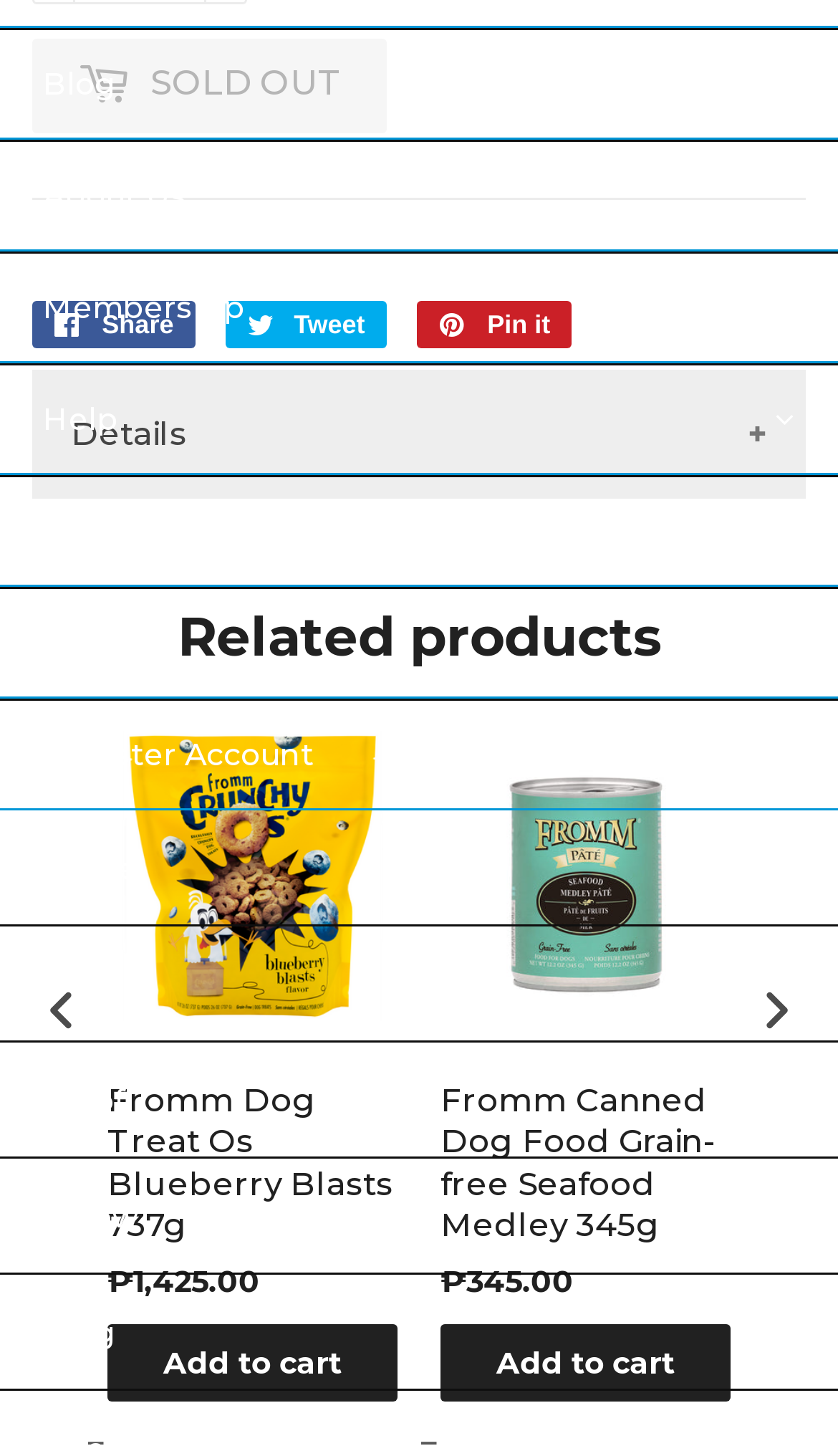Please answer the following query using a single word or phrase: 
How many social media sharing options are available?

3